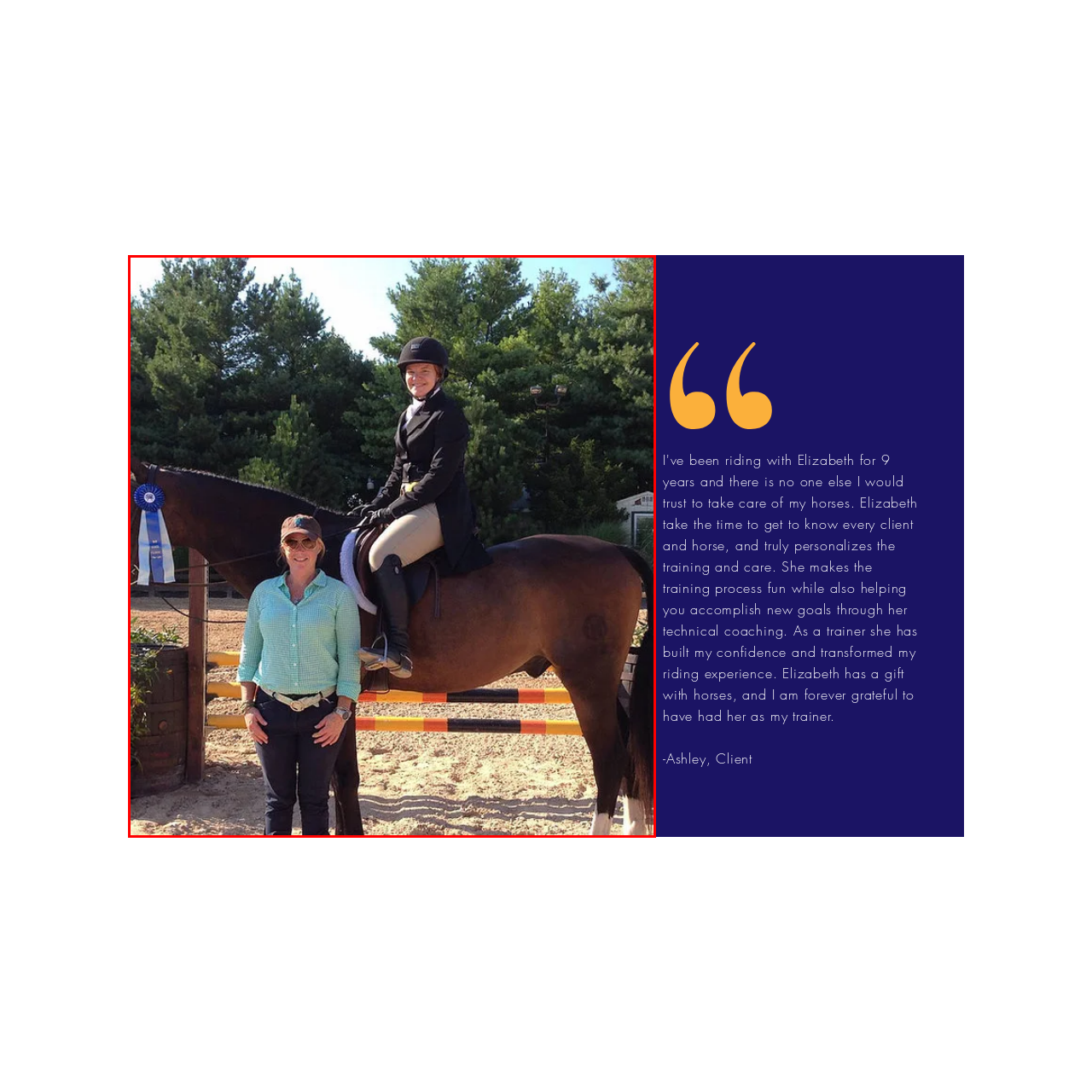Focus on the area highlighted by the red bounding box and give a thorough response to the following question, drawing from the image: What is the background of the scene?

The background of the scene features lush green trees and a sandy arena, which creates a warm and supportive atmosphere, perfect for an equestrian setting.